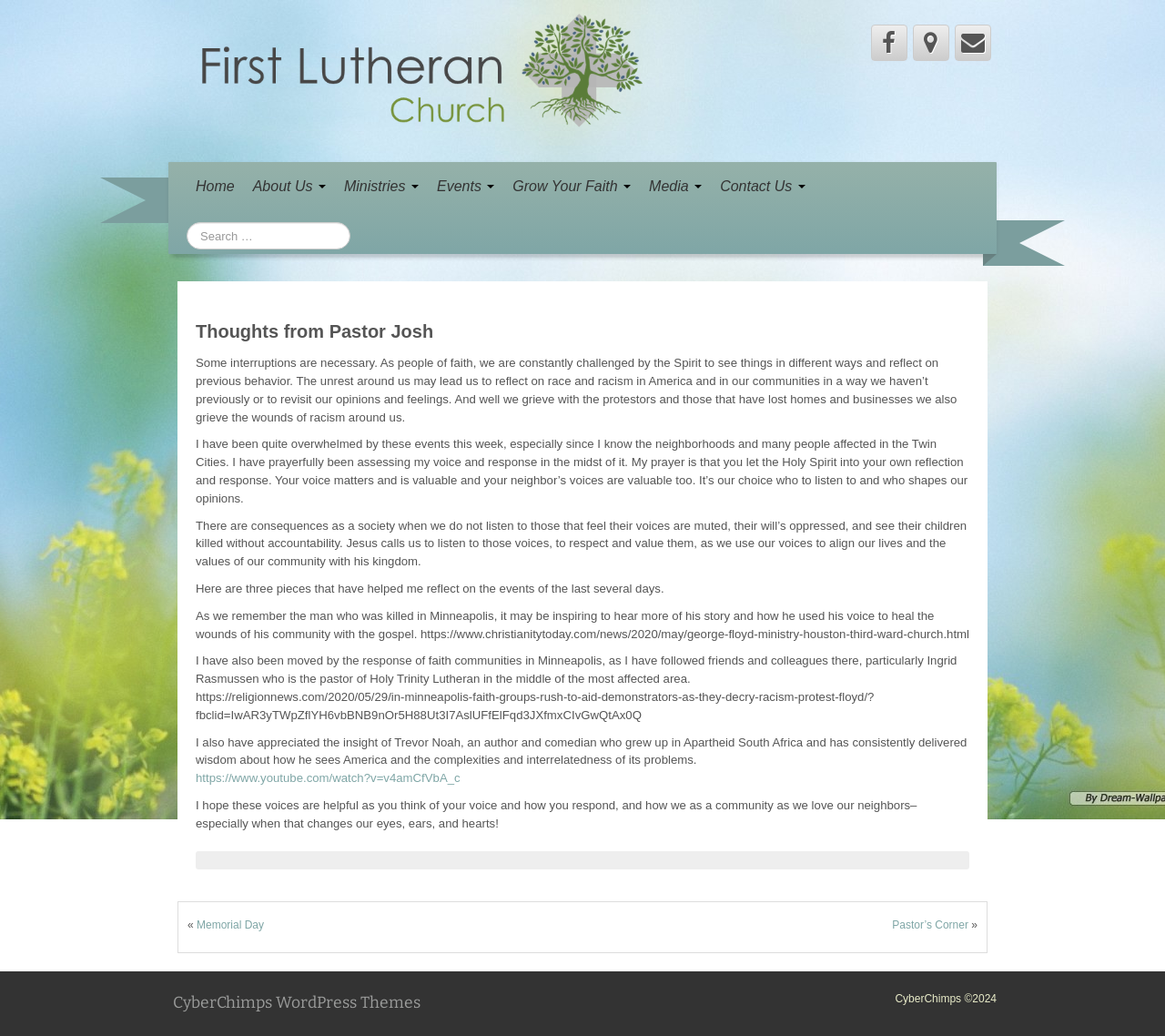Based on the image, give a detailed response to the question: What is the name of the pastor?

The name of the pastor can be found in the title of the webpage, which reads 'Thoughts from Pastor Josh – First Lutheran Church'.